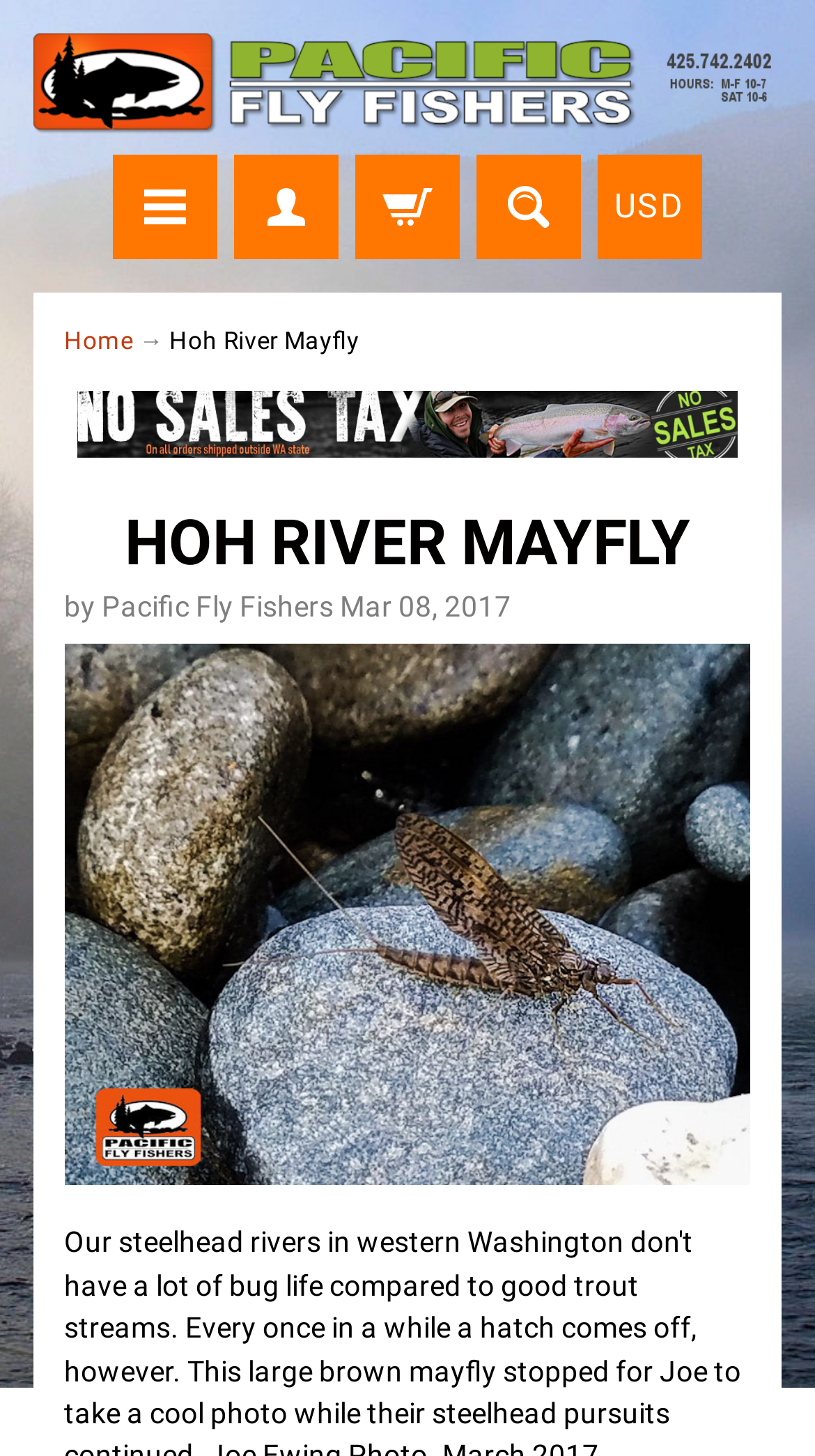Given the description of the UI element: "title="Pacific Fly Fishers"", predict the bounding box coordinates in the form of [left, top, right, bottom], with each value being a float between 0 and 1.

[0.041, 0.023, 0.959, 0.092]